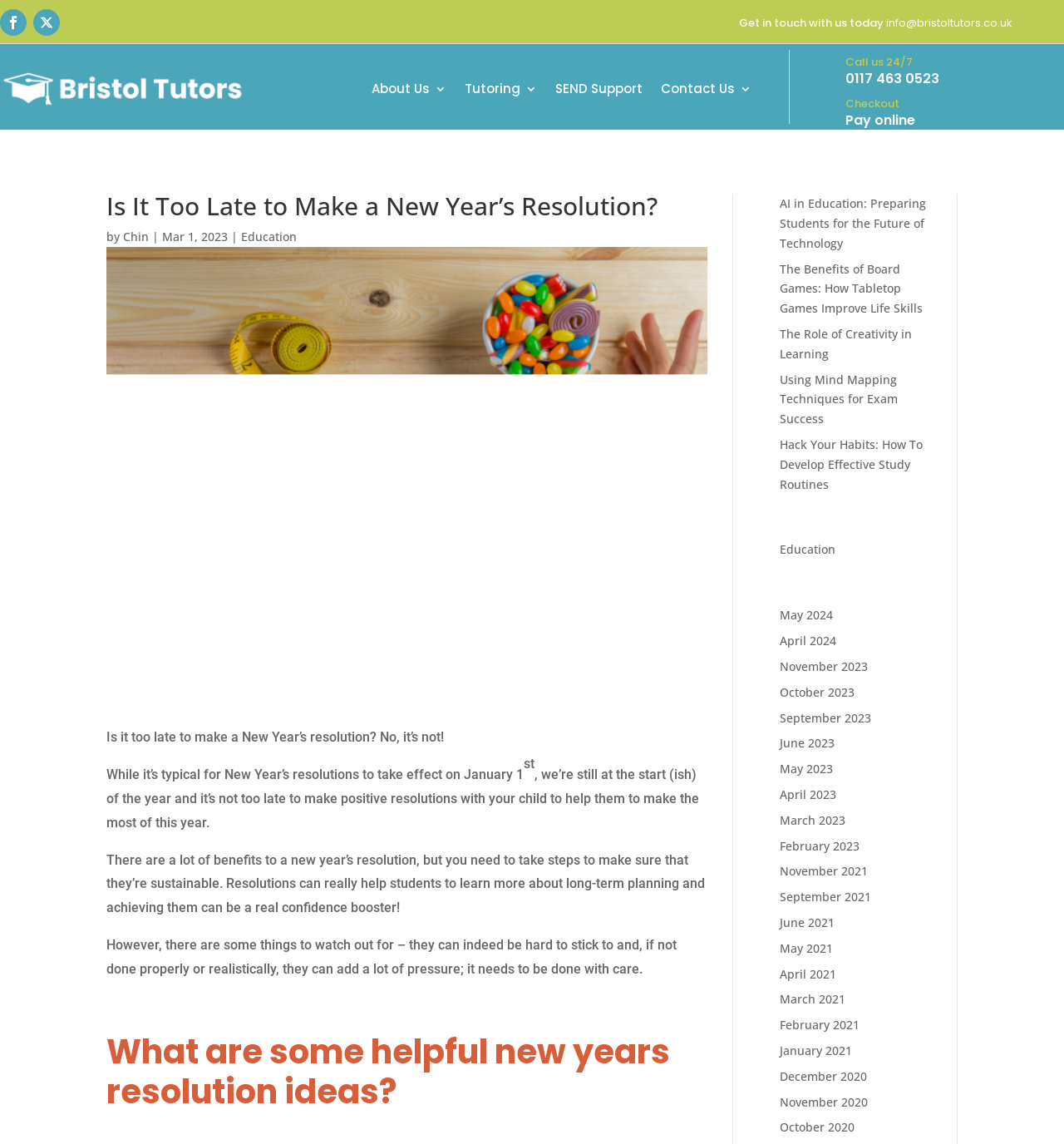What is the purpose of making a New Year's resolution?
Please provide an in-depth and detailed response to the question.

I found the purpose by reading the article, which explains that making a New Year's resolution can help students learn about long-term planning and achieve a confidence boost.